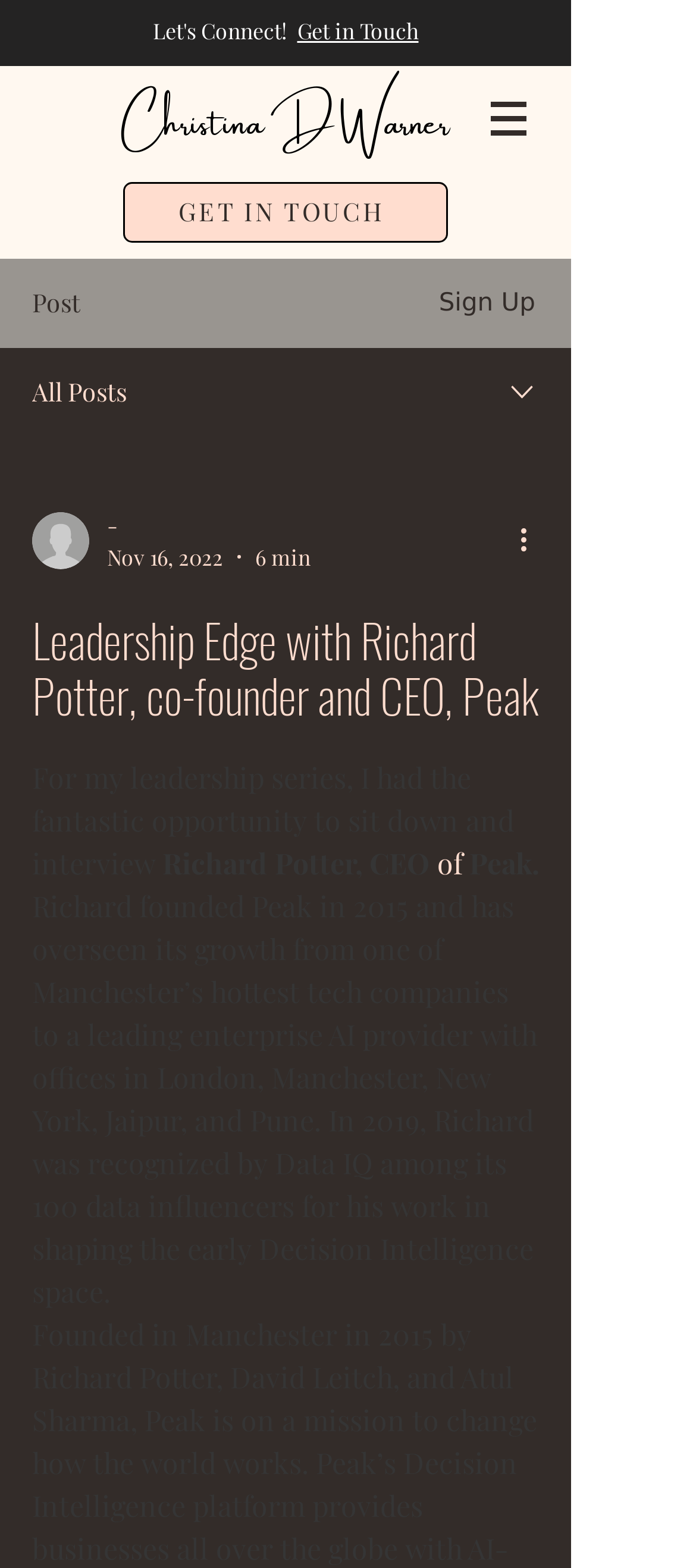What is the name of the author of this article?
Answer with a single word or phrase by referring to the visual content.

Christina D Warner